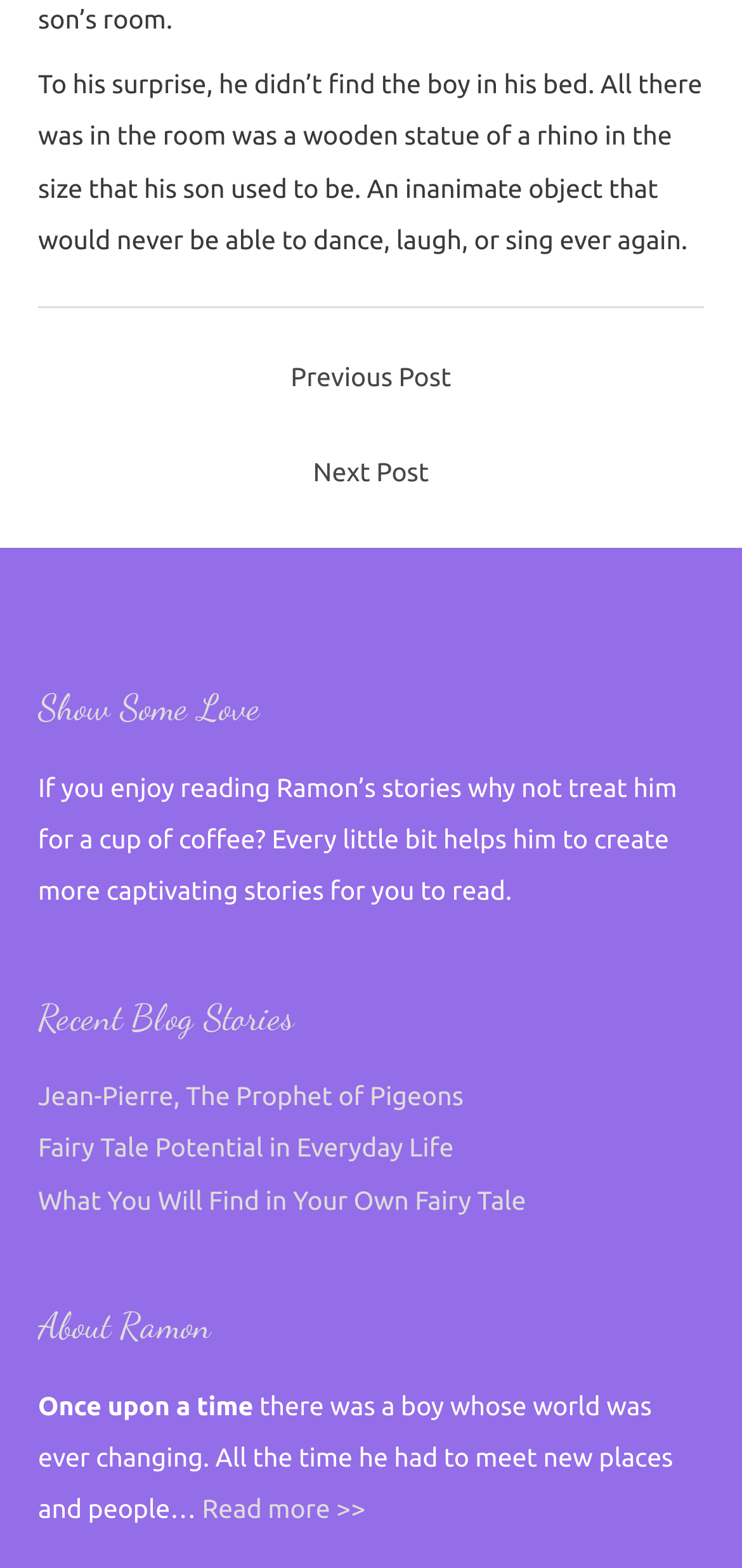Using the information shown in the image, answer the question with as much detail as possible: What is Ramon's background?

According to the 'About Ramon' section, Ramon's background is that he had a world that was ever-changing, where he had to meet new places and people all the time. This suggests that Ramon's experiences have shaped his perspective and influenced his writing.